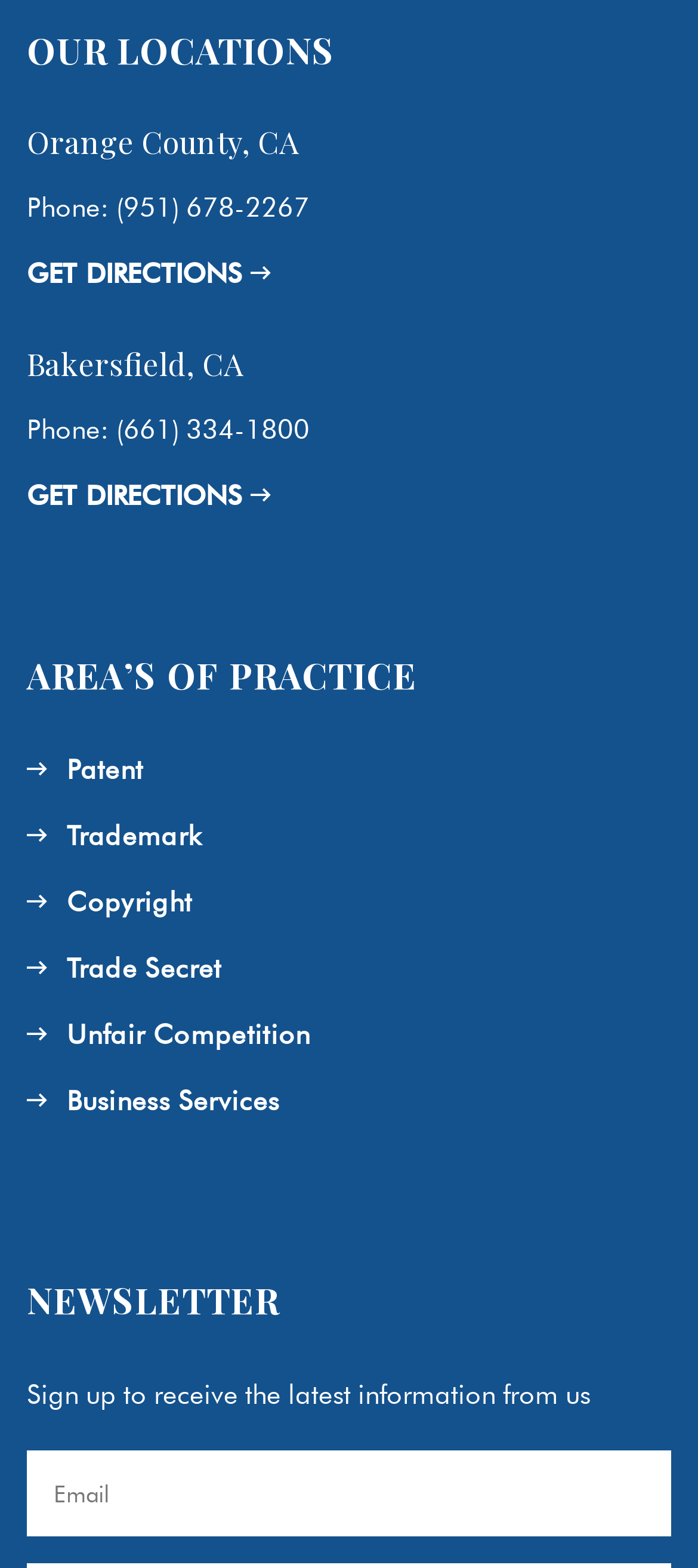Indicate the bounding box coordinates of the element that must be clicked to execute the instruction: "View collaborative centres and projects". The coordinates should be given as four float numbers between 0 and 1, i.e., [left, top, right, bottom].

None